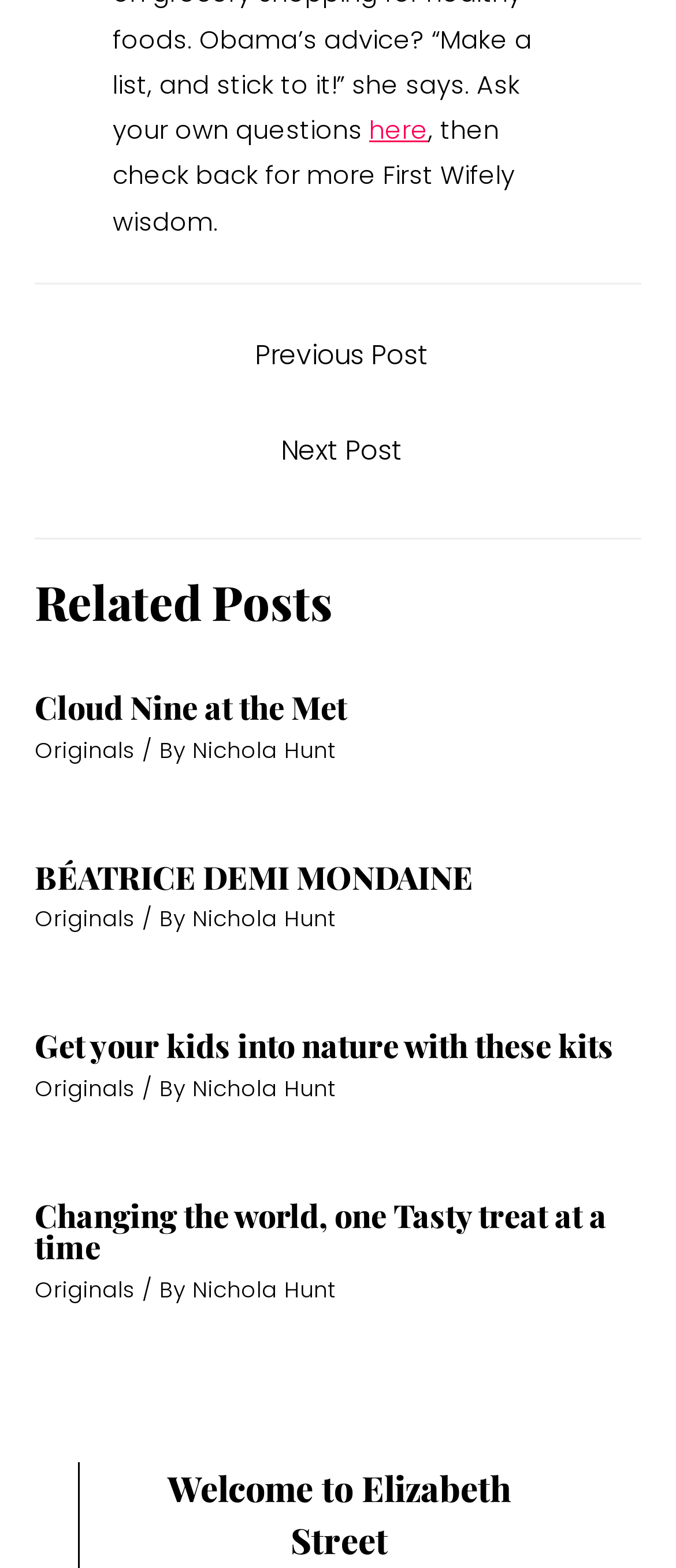Given the following UI element description: "Cloud Nine at the Met", find the bounding box coordinates in the webpage screenshot.

[0.051, 0.437, 0.513, 0.465]